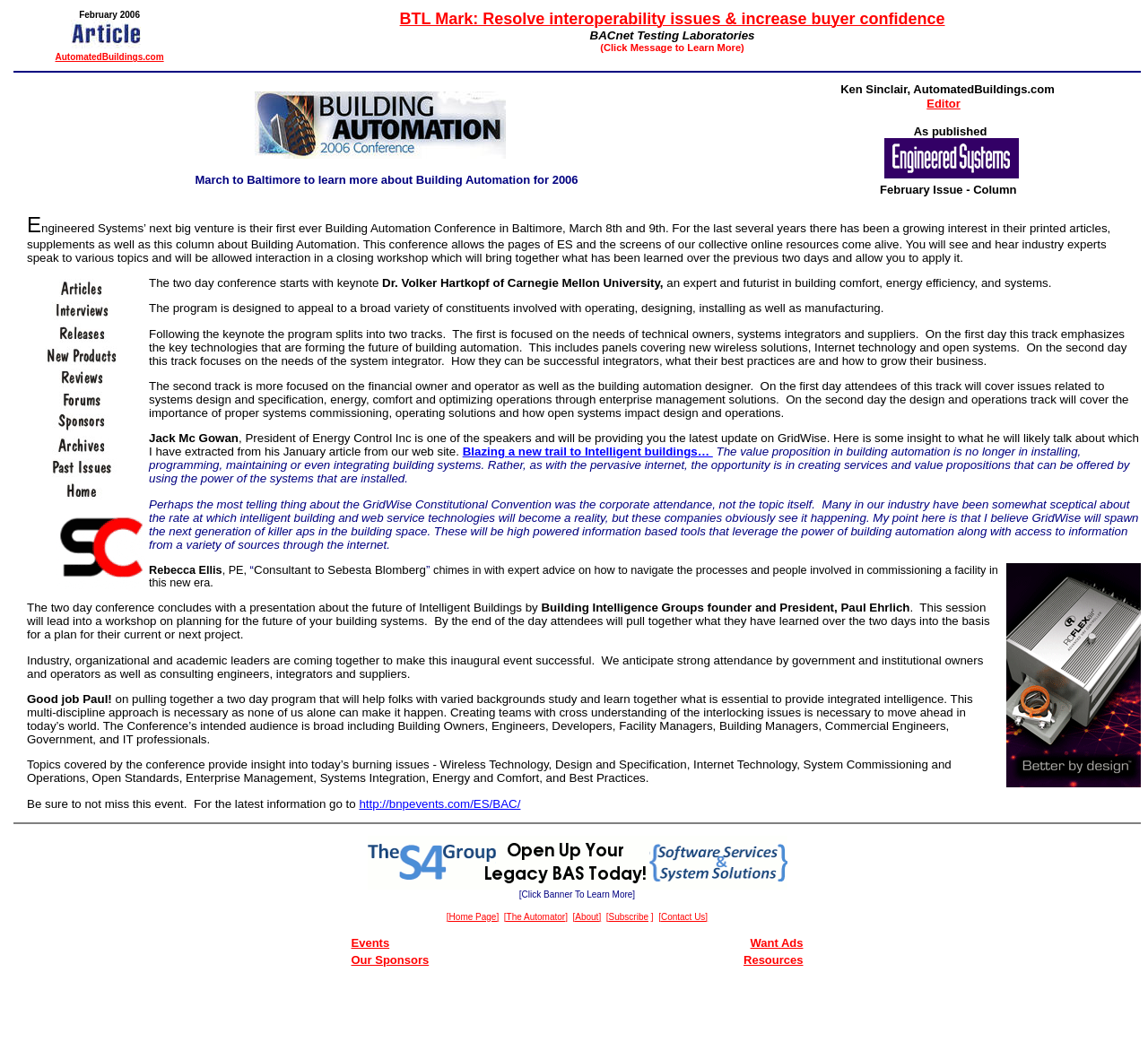Given the element description [Contact Us], identify the bounding box coordinates for the UI element on the webpage screenshot. The format should be (top-left x, top-left y, bottom-right x, bottom-right y), with values between 0 and 1.

[0.574, 0.875, 0.617, 0.884]